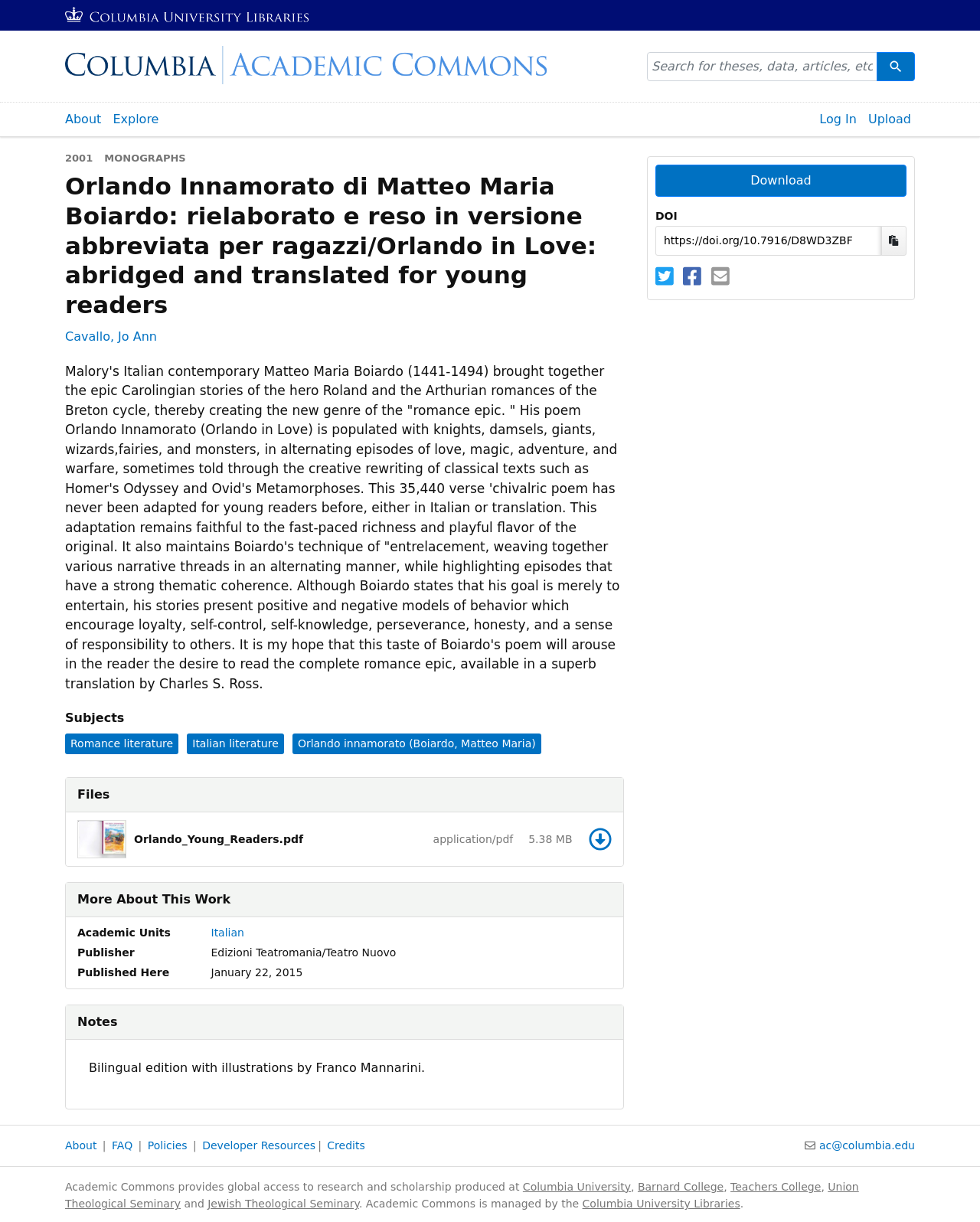Please give a one-word or short phrase response to the following question: 
What is the publisher of the poem?

Edizioni Teatromania/Teatro Nuovo